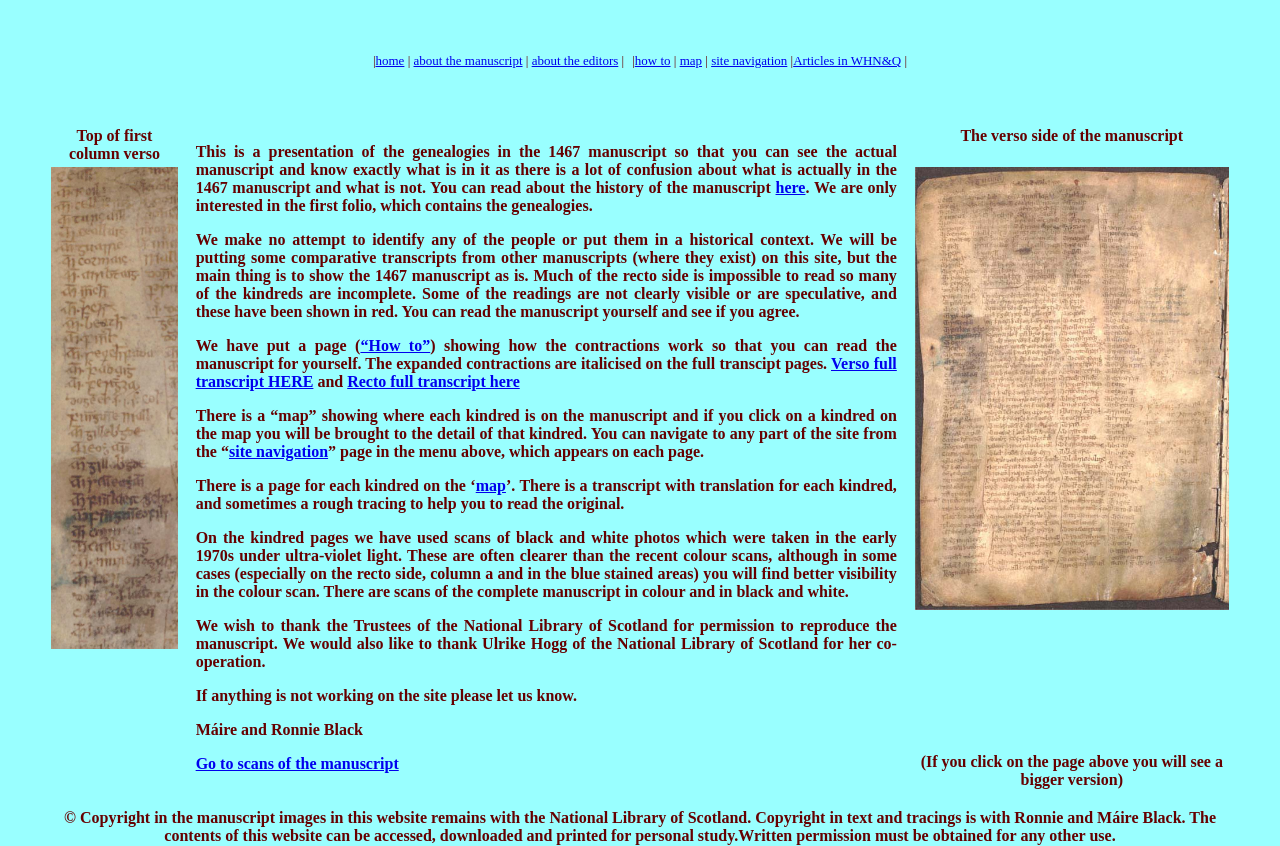Refer to the image and provide a thorough answer to this question:
What is the main purpose of this website?

The website is dedicated to showcasing the 1467 manuscript, providing a detailed presentation of the genealogies within it, and offering resources for users to explore and understand the manuscript.